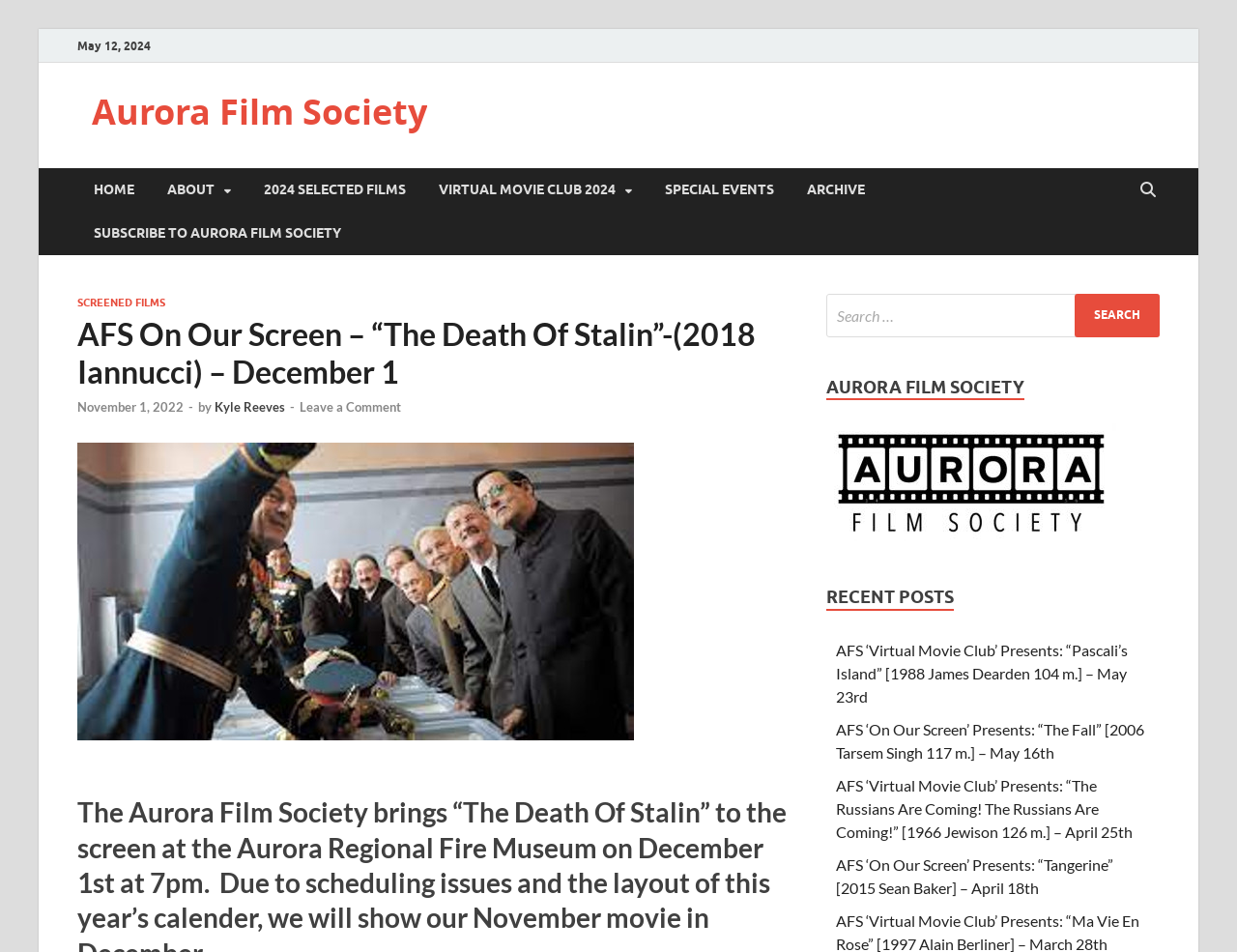Identify and extract the main heading of the webpage.

AFS On Our Screen – “The Death Of Stalin”-(2018 Iannucci) – December 1